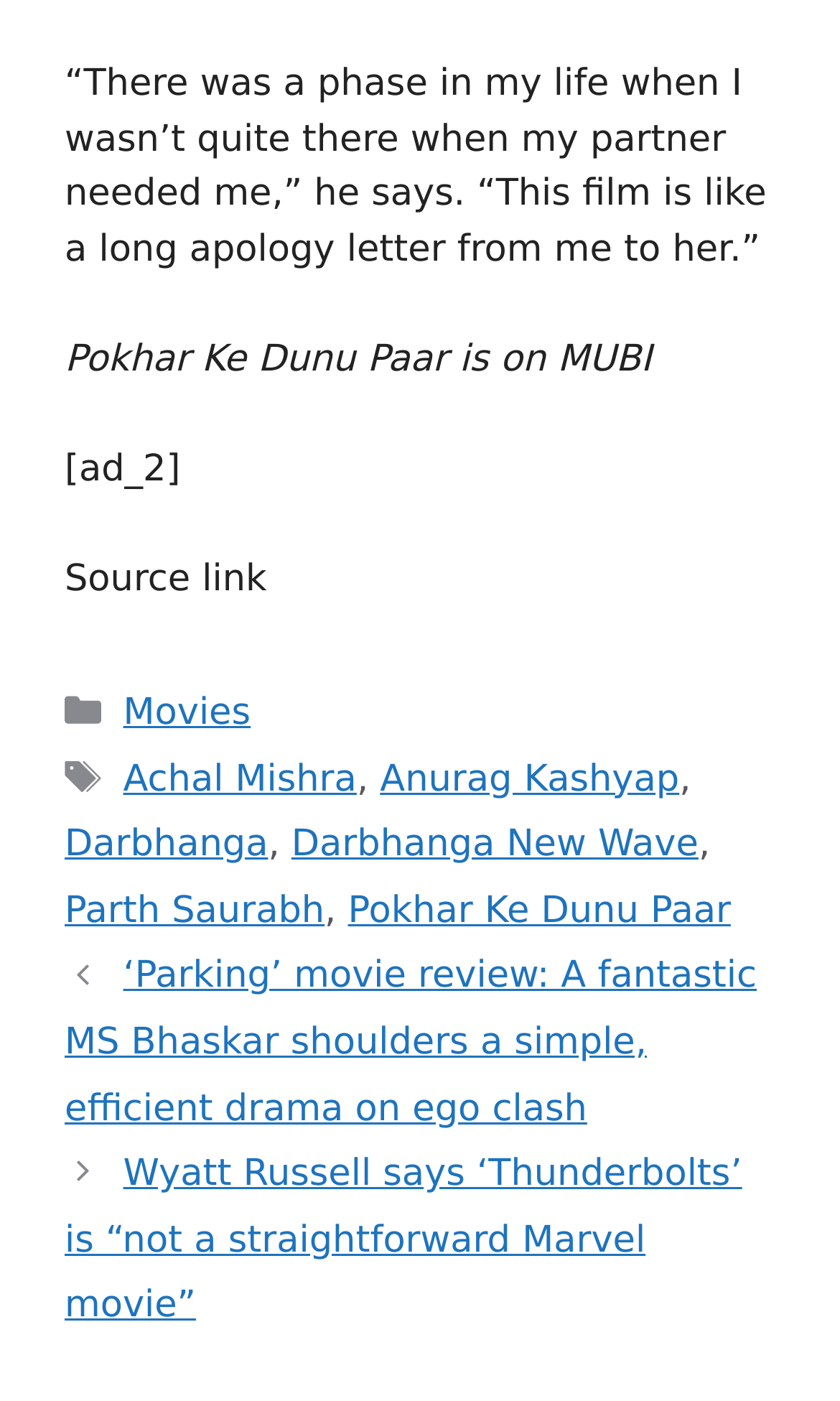Can you find the bounding box coordinates for the element that needs to be clicked to execute this instruction: "Explore the 'Darbhanga New Wave' tag"? The coordinates should be given as four float numbers between 0 and 1, i.e., [left, top, right, bottom].

[0.347, 0.588, 0.832, 0.618]